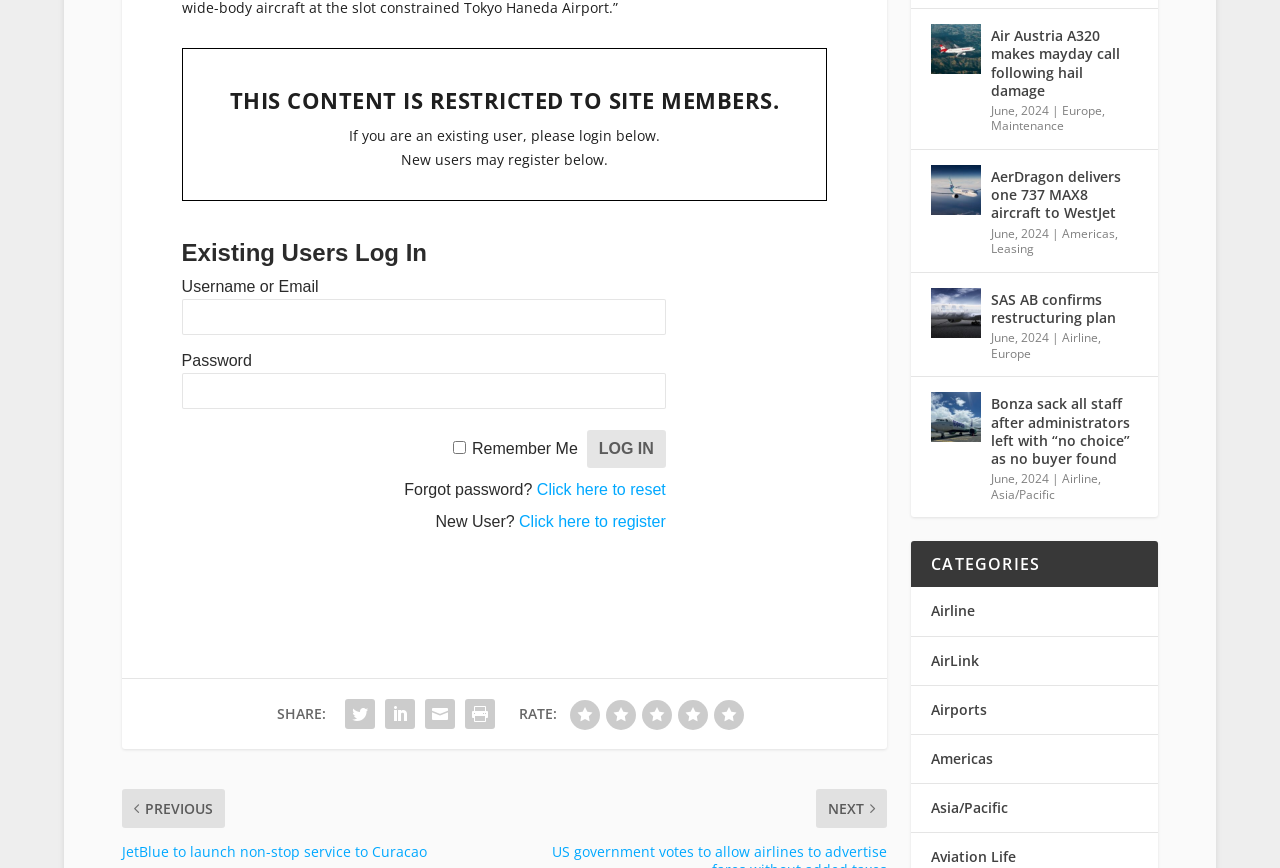Locate the bounding box coordinates of the element I should click to achieve the following instruction: "Register as a new user".

[0.406, 0.476, 0.52, 0.496]